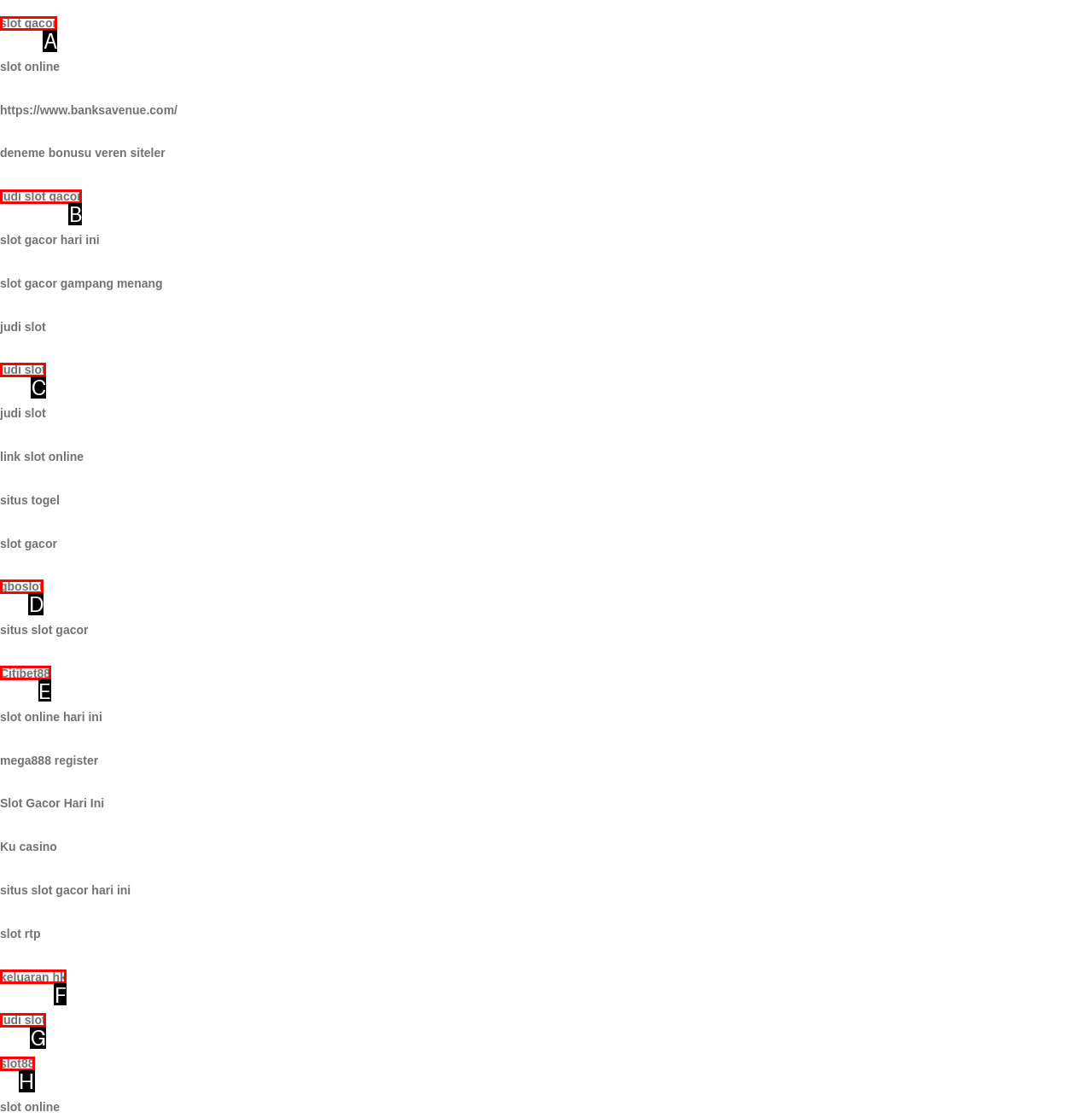Given the task: click on slot gacor link, indicate which boxed UI element should be clicked. Provide your answer using the letter associated with the correct choice.

A